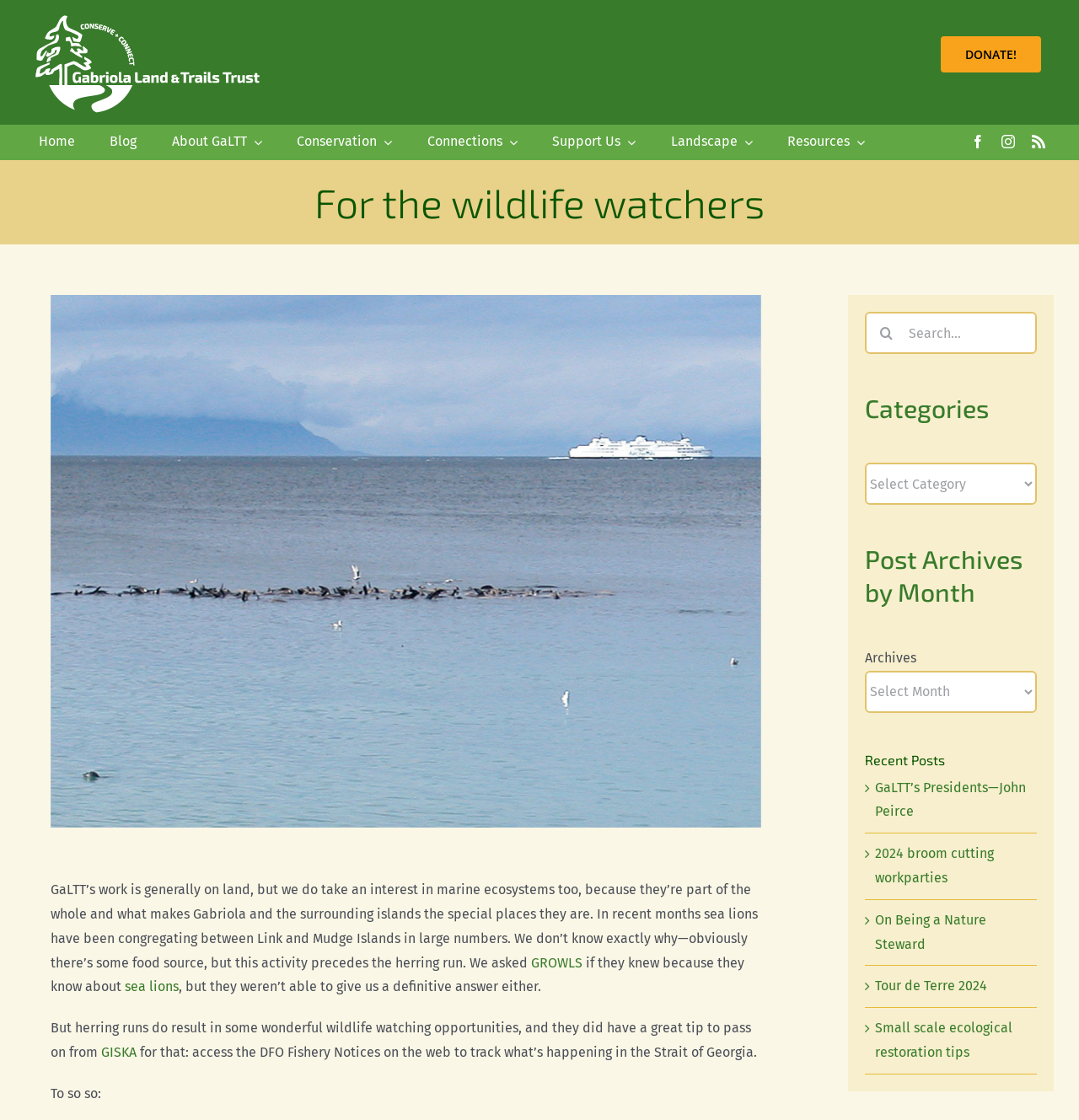Can you show the bounding box coordinates of the region to click on to complete the task described in the instruction: "Visit the Home page"?

[0.036, 0.116, 0.069, 0.138]